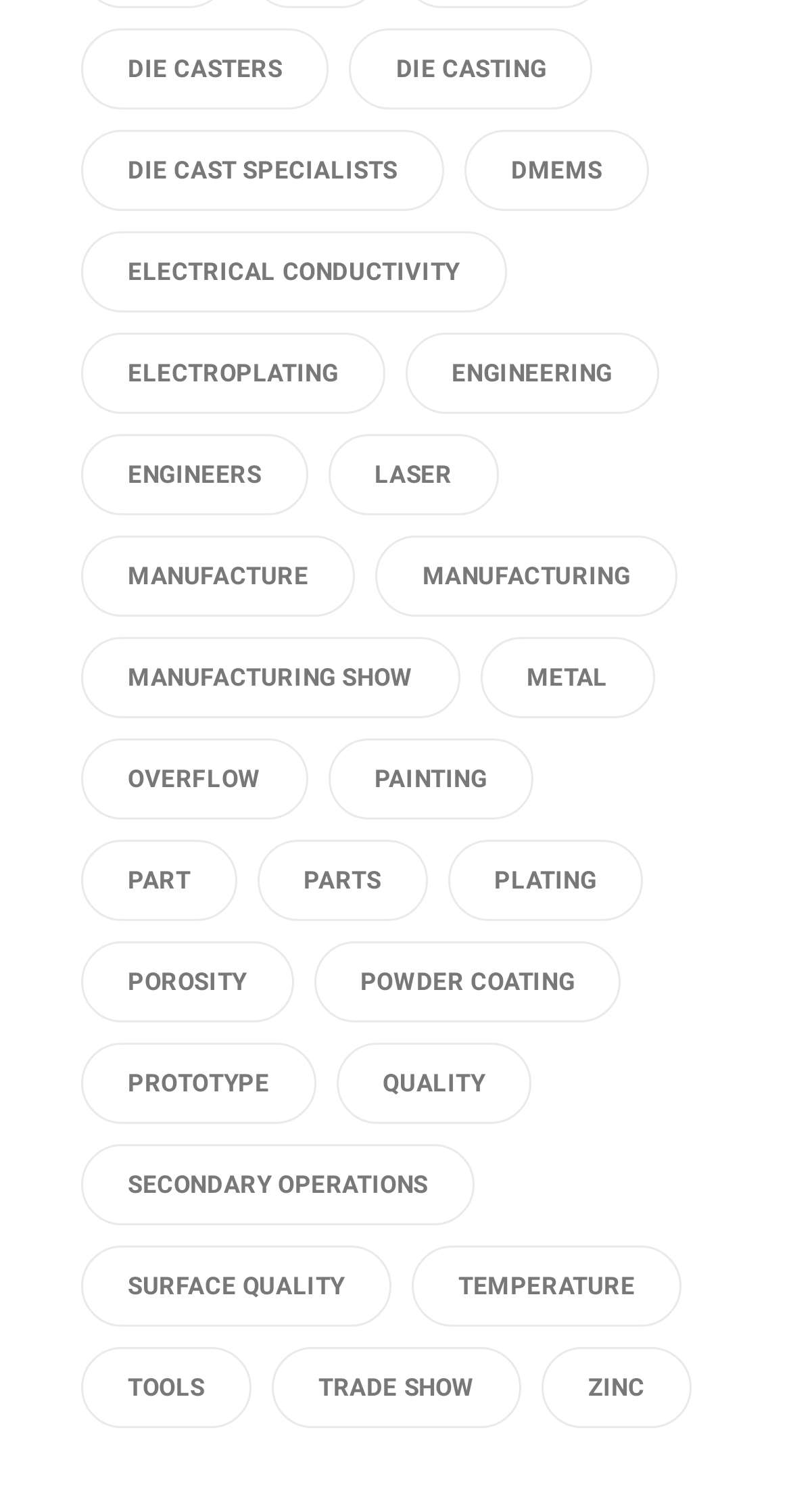Can you find the bounding box coordinates for the element to click on to achieve the instruction: "discover zinc"?

[0.685, 0.89, 0.874, 0.944]